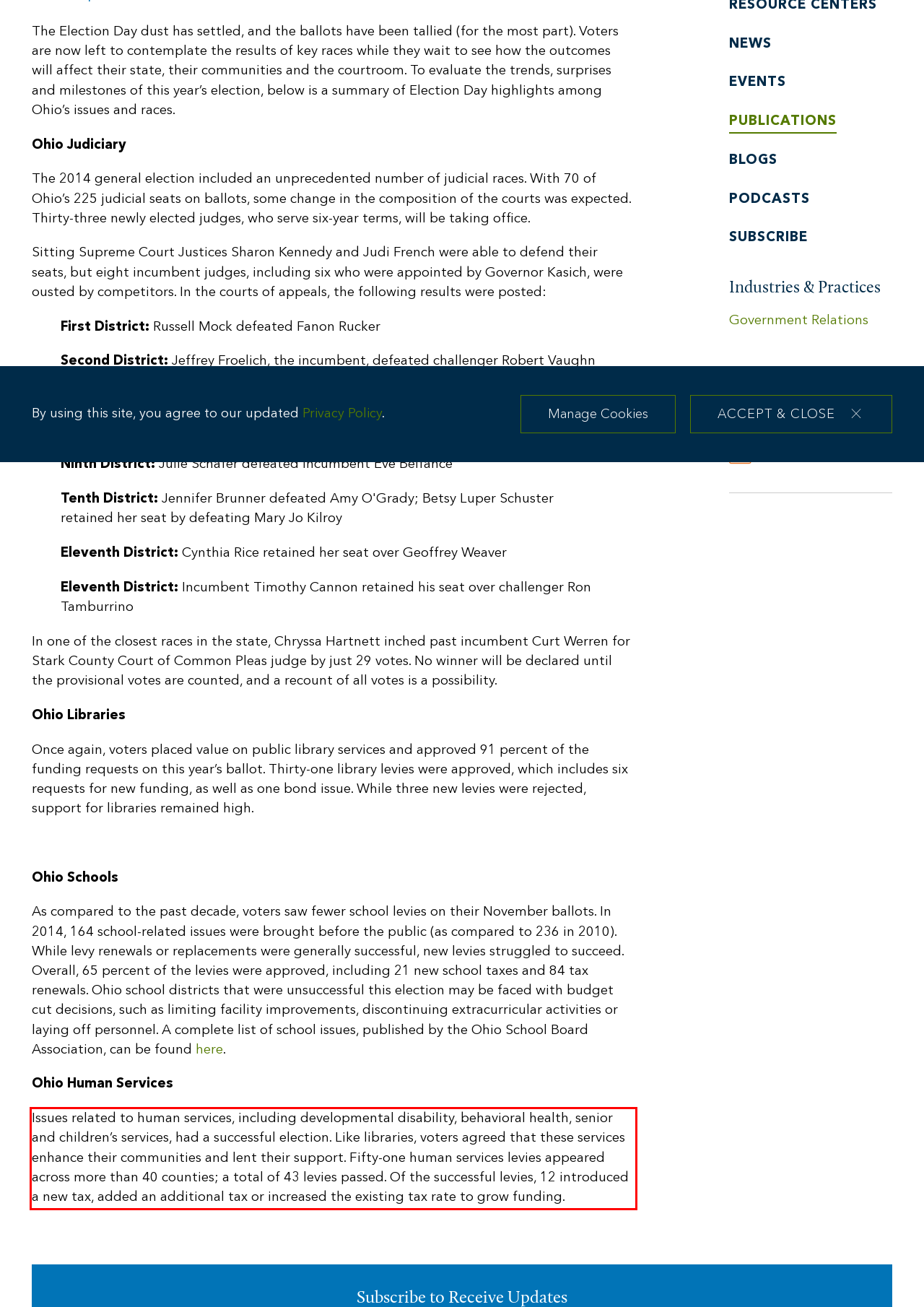Analyze the red bounding box in the provided webpage screenshot and generate the text content contained within.

Issues related to human services, including developmental disability, behavioral health, senior and children’s services, had a successful election. Like libraries, voters agreed that these services enhance their communities and lent their support. Fifty-one human services levies appeared across more than 40 counties; a total of 43 levies passed. Of the successful levies, 12 introduced a new tax, added an additional tax or increased the existing tax rate to grow funding.